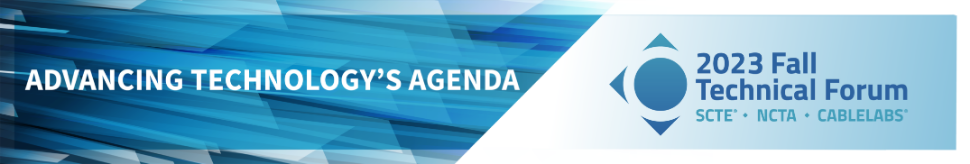Please answer the following question using a single word or phrase: 
What is the main theme of the 2023 Fall Technical Forum?

Advancing technology